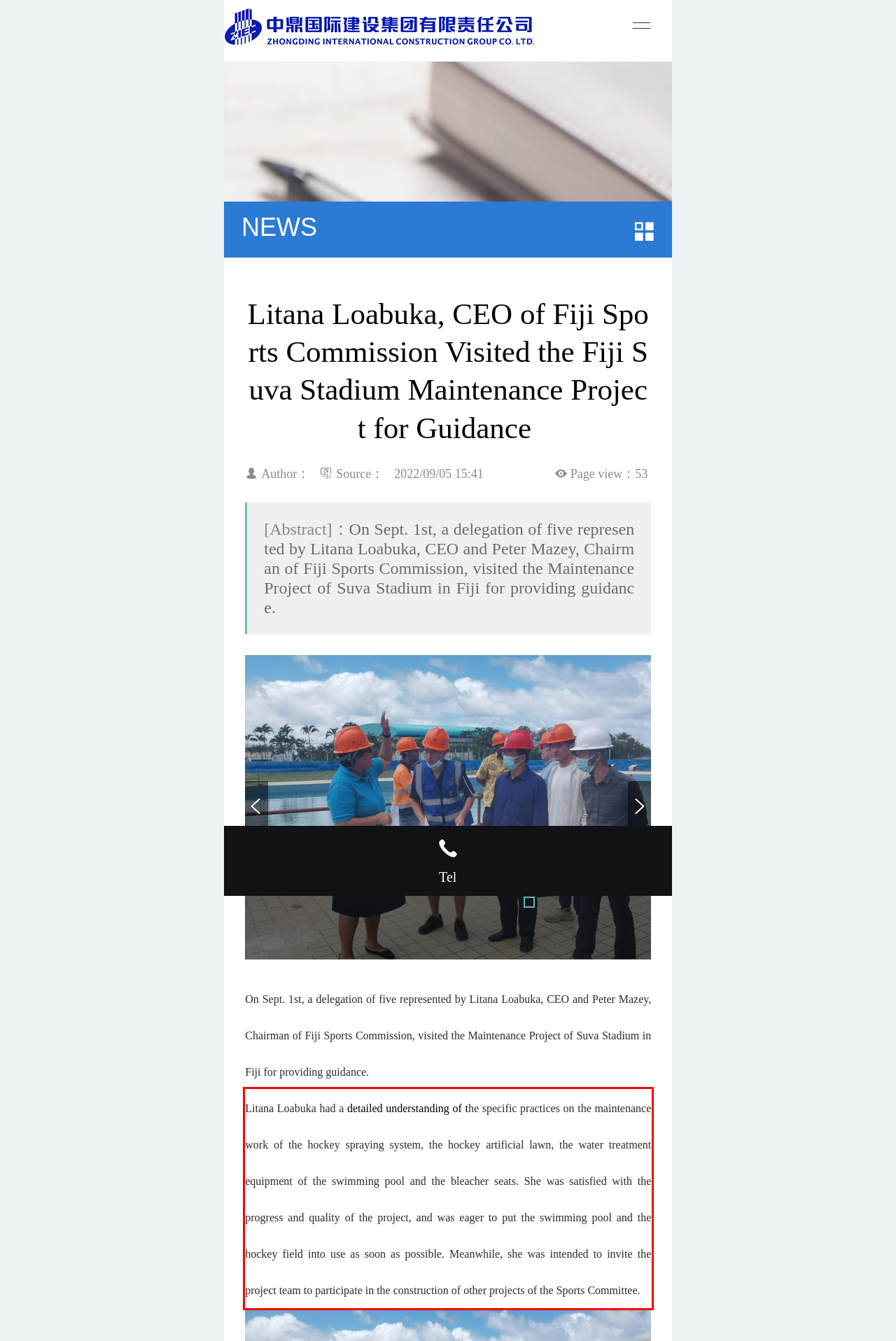Given a screenshot of a webpage, locate the red bounding box and extract the text it encloses.

Litana Loabuka had a detailed understanding of the specific practices on the maintenance work of the hockey spraying system, the hockey artificial lawn, the water treatment equipment of the swimming pool and the bleacher seats. She was satisfied with the progress and quality of the project, and was eager to put the swimming pool and the hockey field into use as soon as possible. Meanwhile, she was intended to invite the project team to participate in the construction of other projects of the Sports Committee.